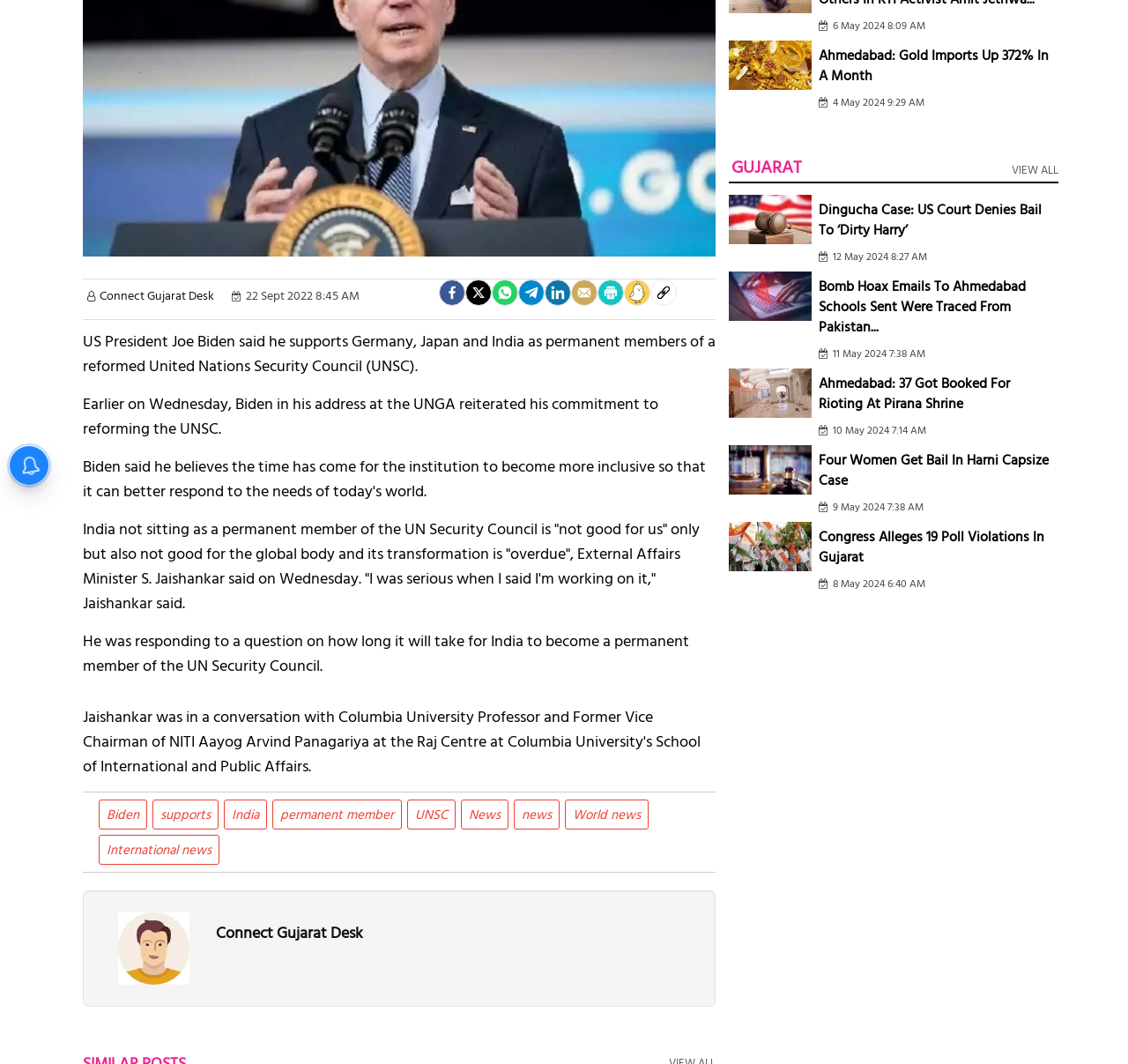Given the description of the UI element: "Web Design Company", predict the bounding box coordinates in the form of [left, top, right, bottom], with each value being a float between 0 and 1.

None